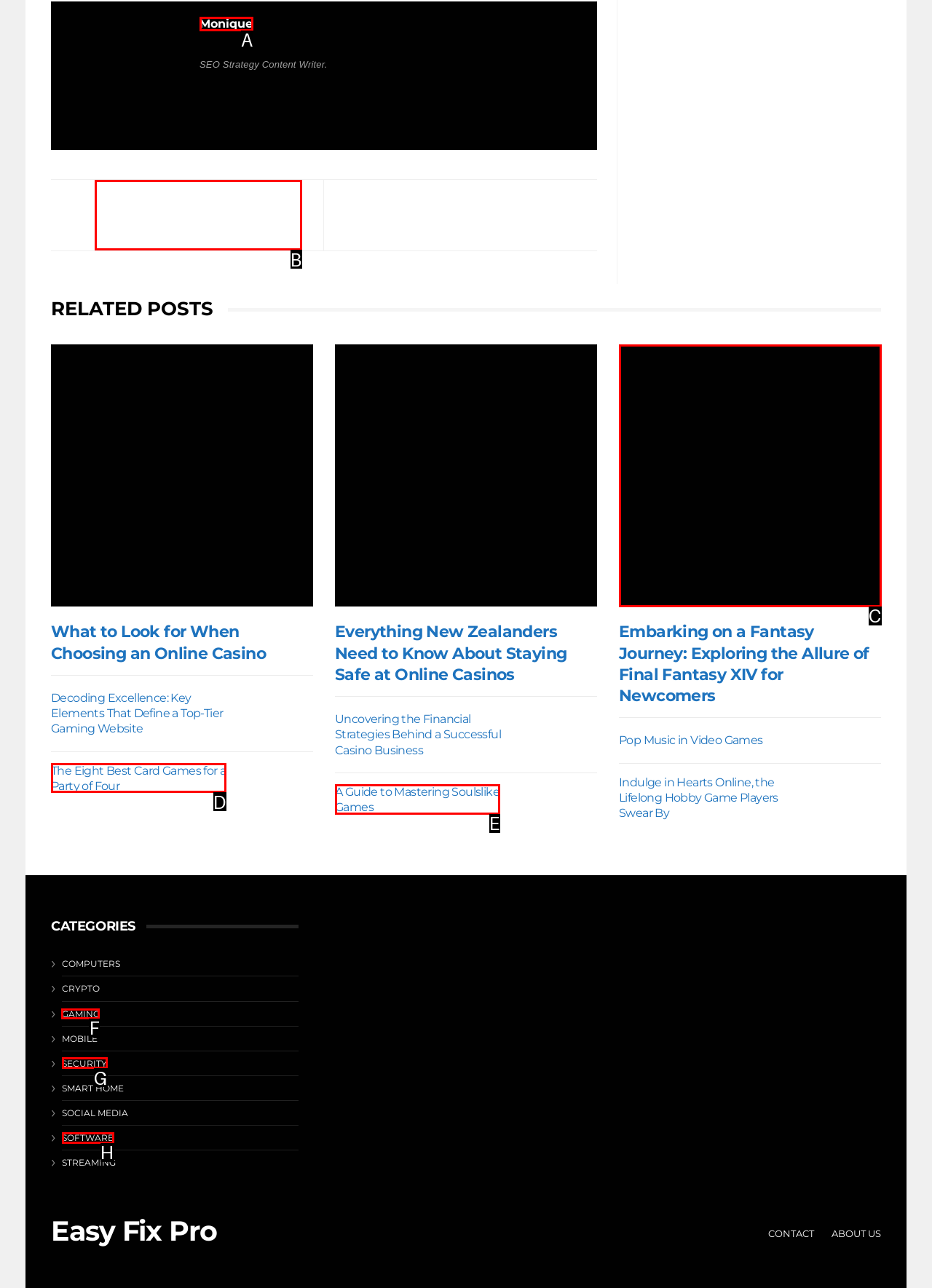Point out the option that needs to be clicked to fulfill the following instruction: Explore the category of GAMING
Answer with the letter of the appropriate choice from the listed options.

F